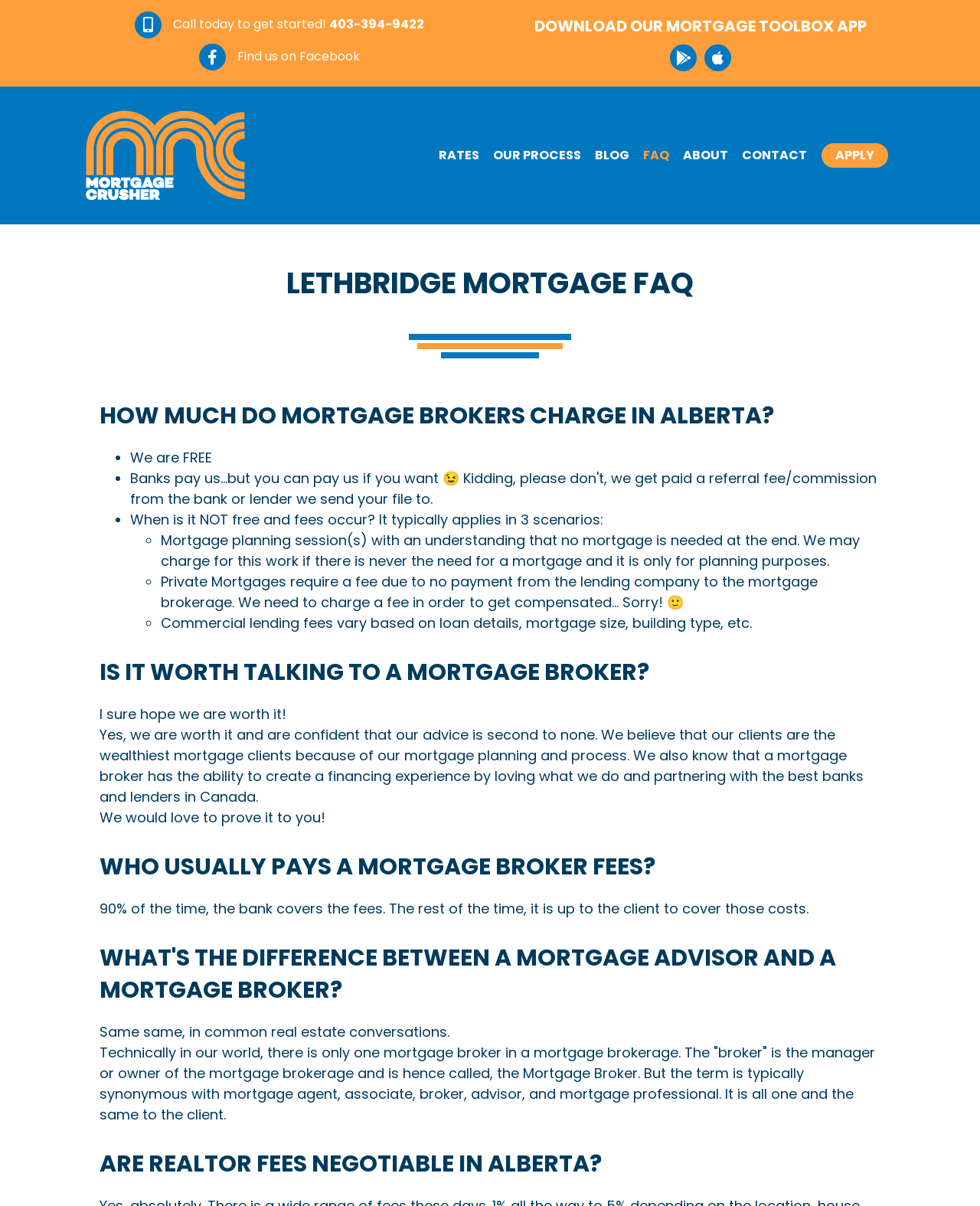Identify the main heading of the webpage and provide its text content.

LETHBRIDGE MORTGAGE FAQ